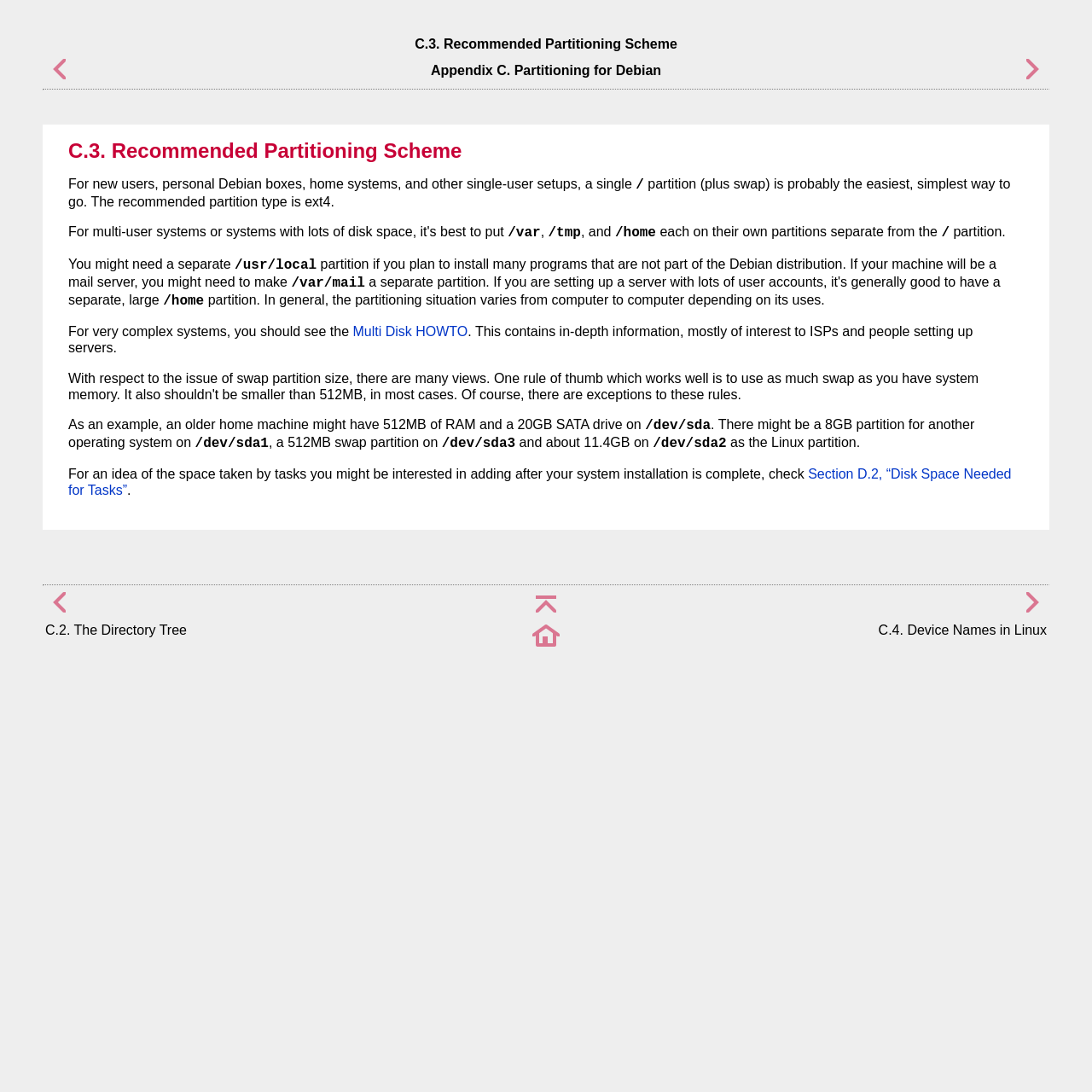Locate the bounding box coordinates of the element you need to click to accomplish the task described by this instruction: "Click the Next link".

[0.934, 0.065, 0.959, 0.078]